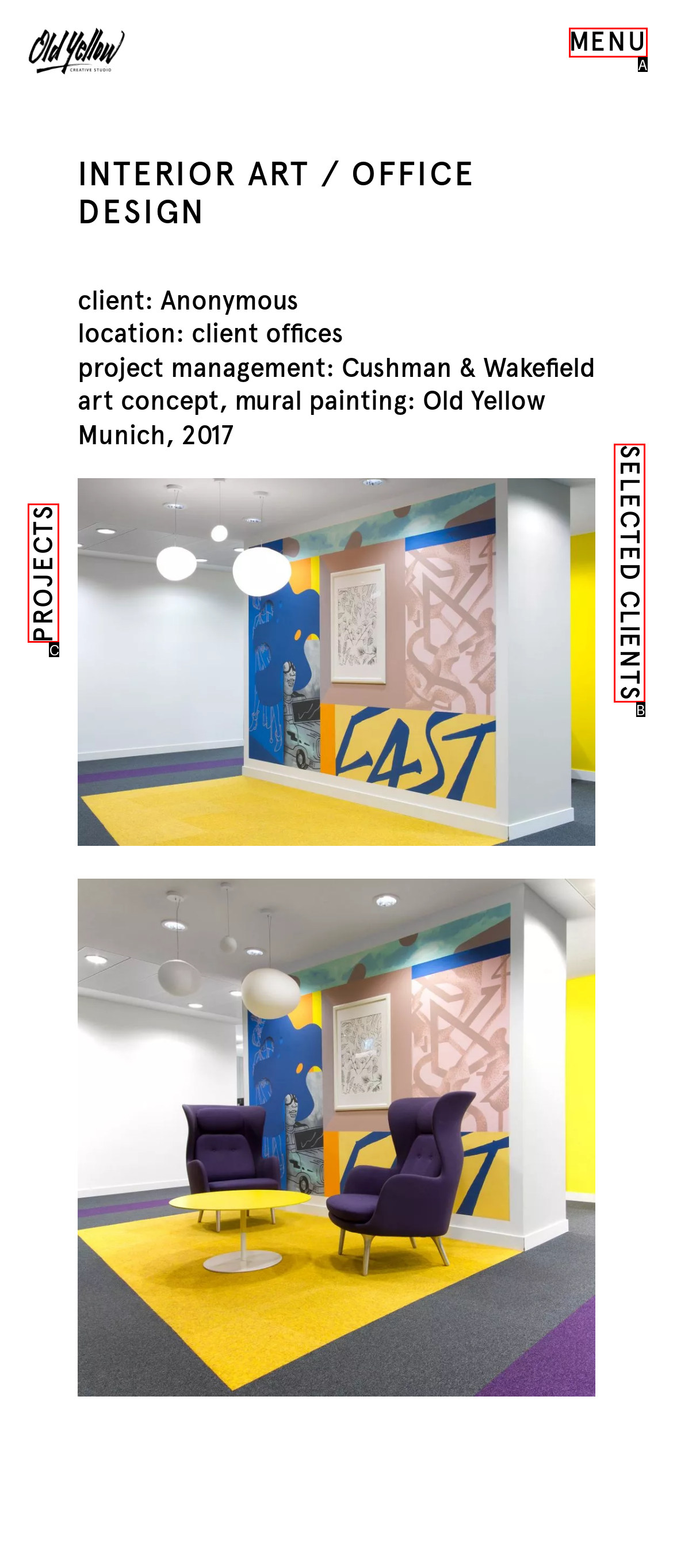Match the option to the description: Selected Clients
State the letter of the correct option from the available choices.

B